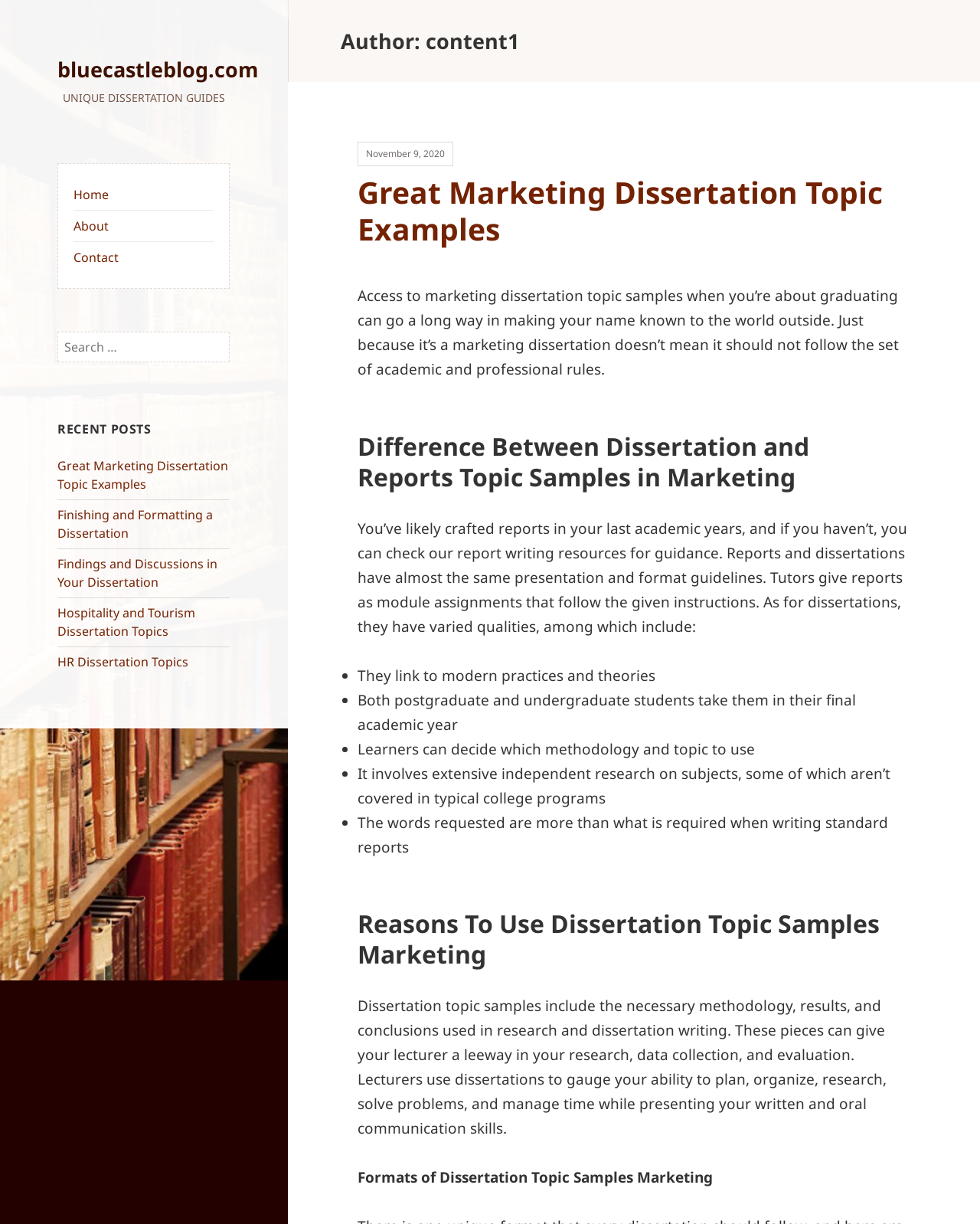Please identify the bounding box coordinates of the element I need to click to follow this instruction: "Read the recent post about Great Marketing Dissertation Topic Examples".

[0.059, 0.374, 0.233, 0.403]